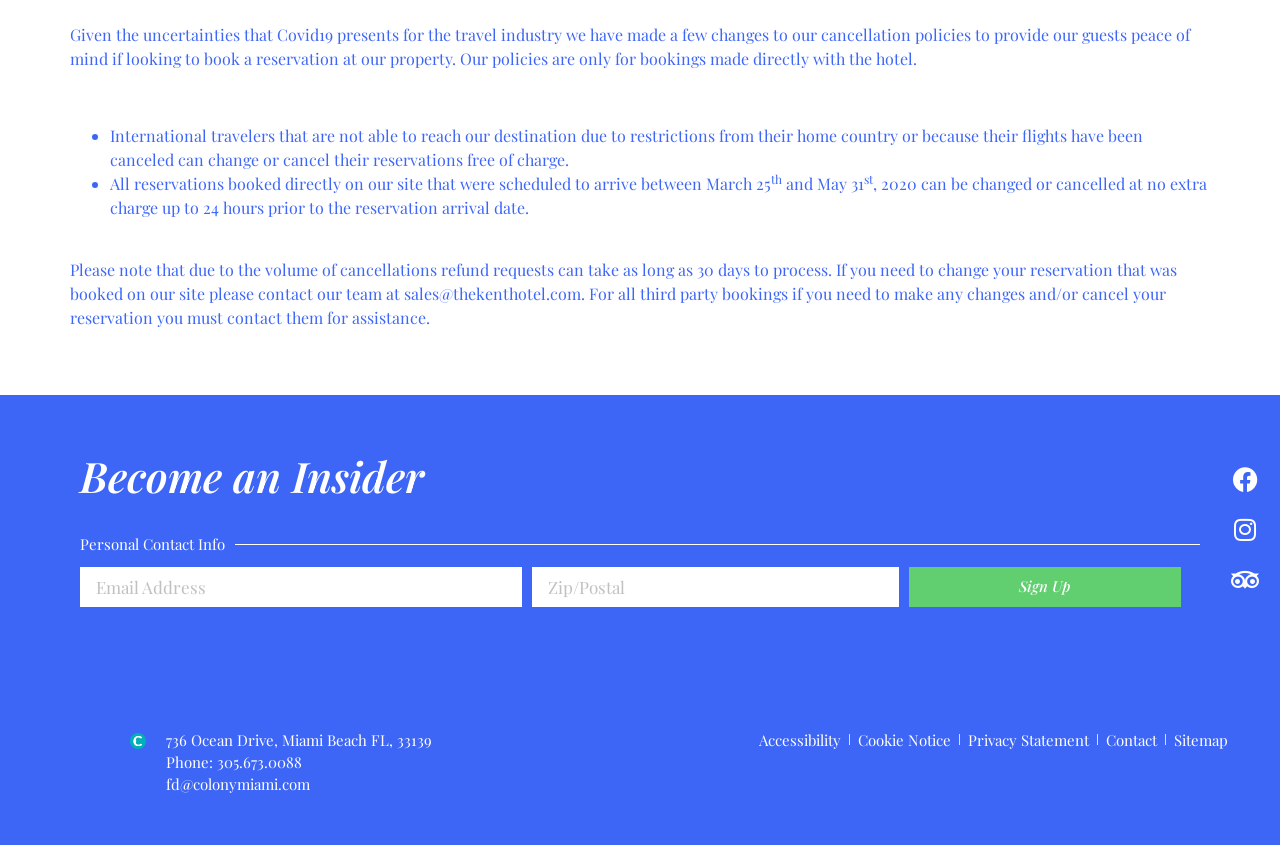Please identify the bounding box coordinates of the element's region that I should click in order to complete the following instruction: "Check hotel address". The bounding box coordinates consist of four float numbers between 0 and 1, i.e., [left, top, right, bottom].

[0.13, 0.864, 0.338, 0.887]